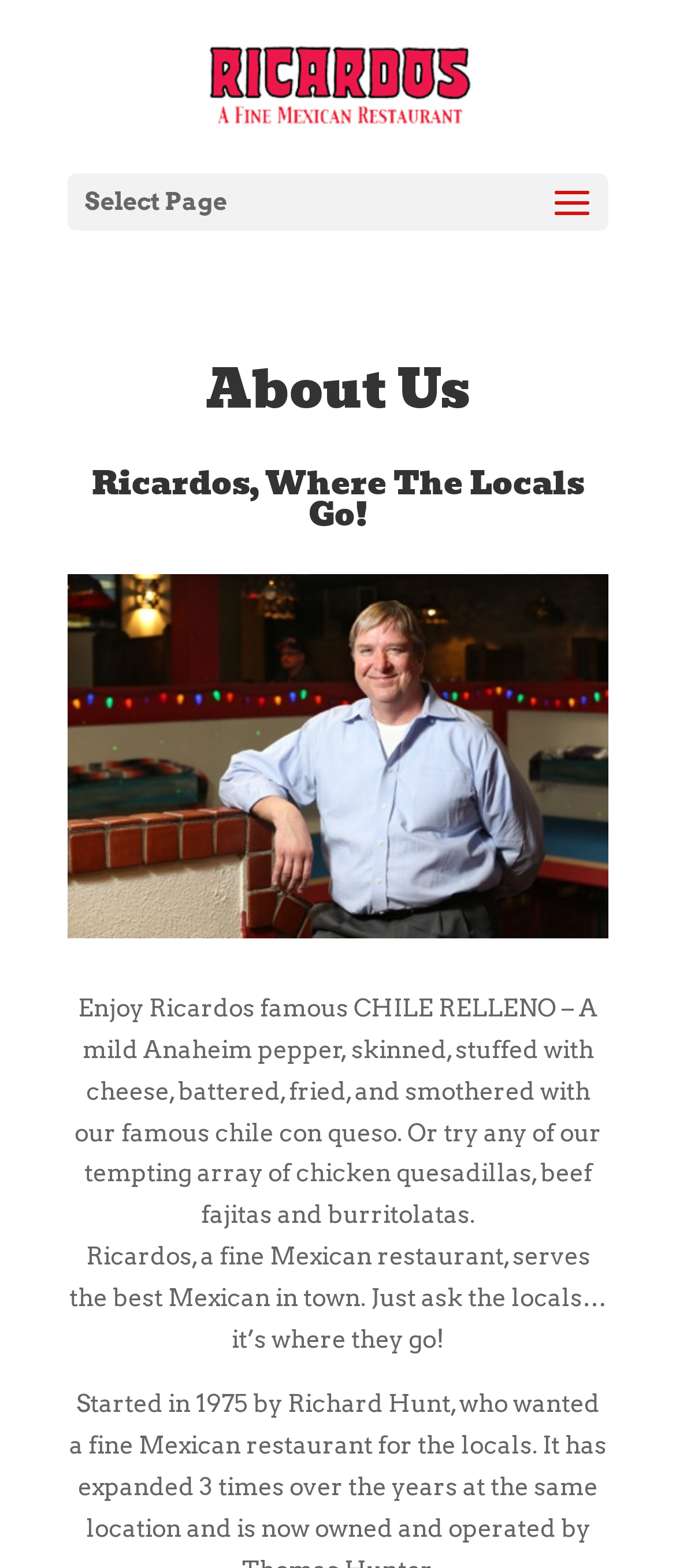Can you find the bounding box coordinates for the UI element given this description: "alt="Ricardo's Mexican Restaurant""? Provide the coordinates as four float numbers between 0 and 1: [left, top, right, bottom].

[0.29, 0.045, 0.717, 0.063]